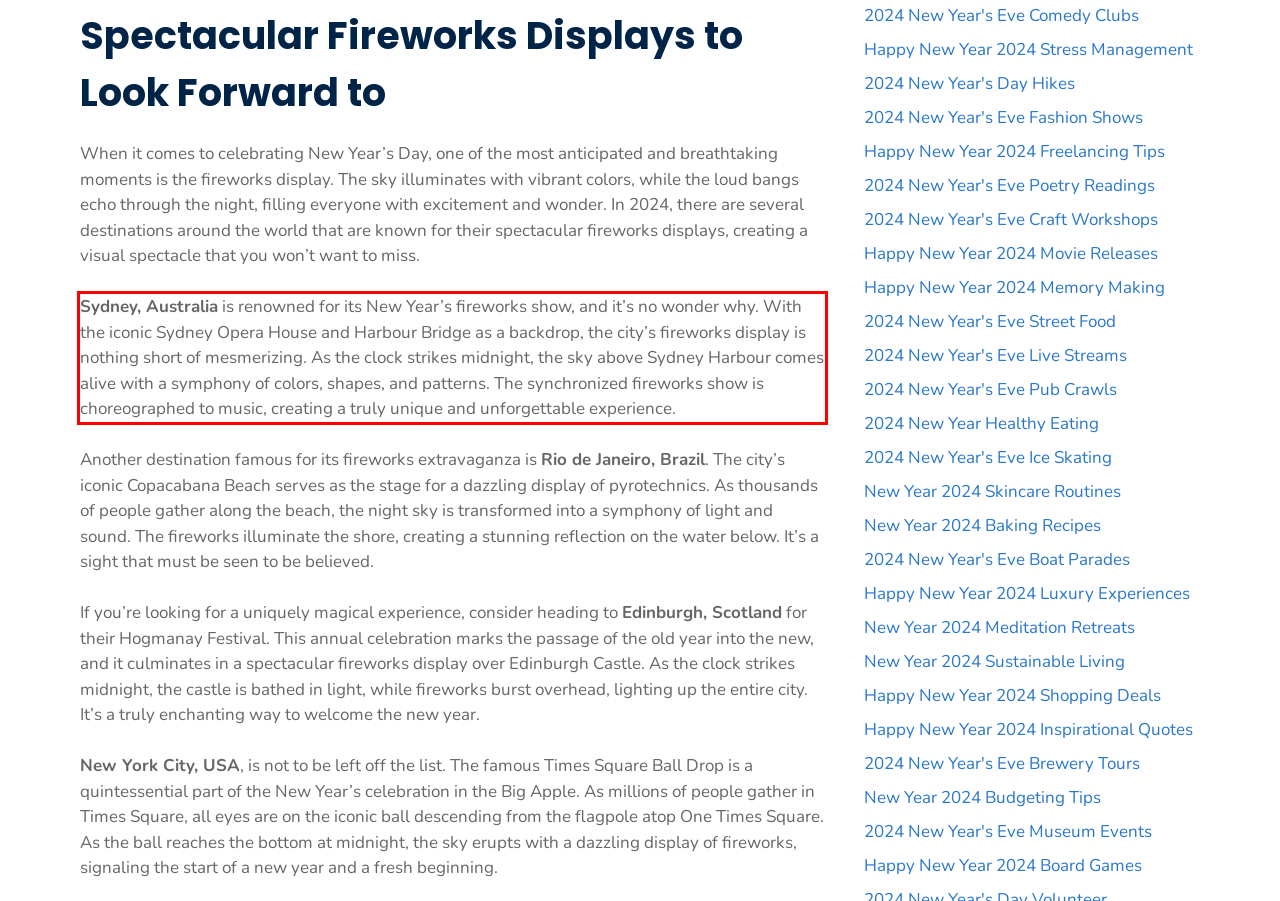You have a screenshot of a webpage where a UI element is enclosed in a red rectangle. Perform OCR to capture the text inside this red rectangle.

Sydney, Australia is renowned for its New Year’s fireworks show, and it’s no wonder why. With the iconic Sydney Opera House and Harbour Bridge as a backdrop, the city’s fireworks display is nothing short of mesmerizing. As the clock strikes midnight, the sky above Sydney Harbour comes alive with a symphony of colors, shapes, and patterns. The synchronized fireworks show is choreographed to music, creating a truly unique and unforgettable experience.